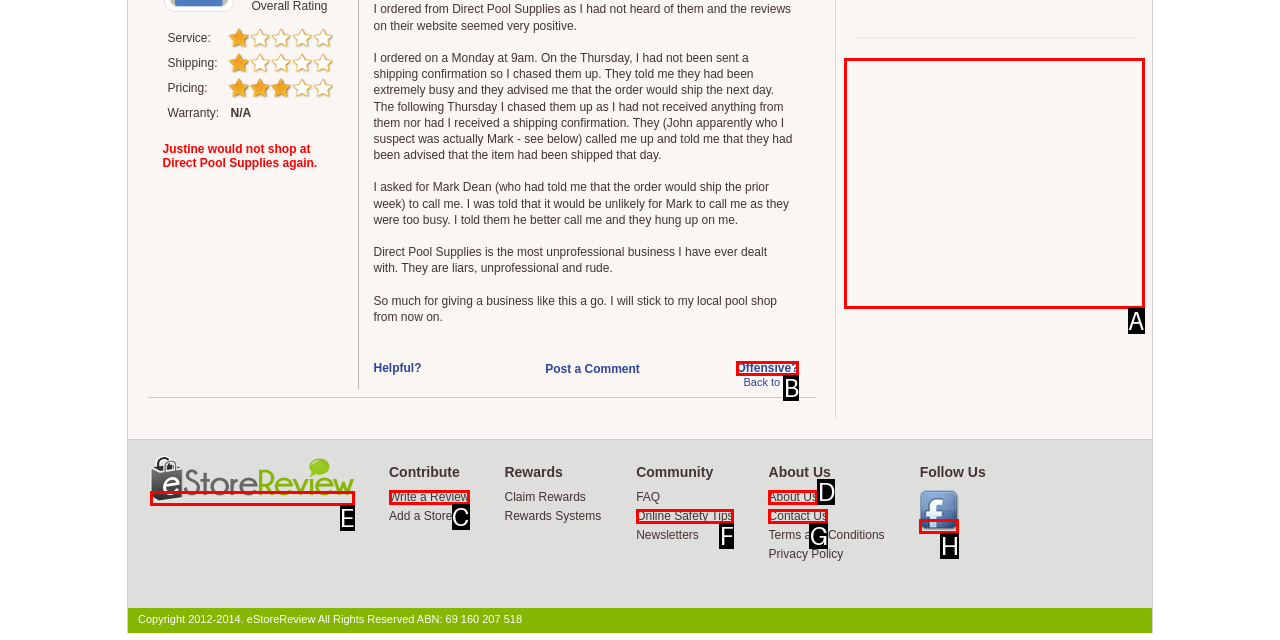Select the option that fits this description: About Us
Answer with the corresponding letter directly.

D